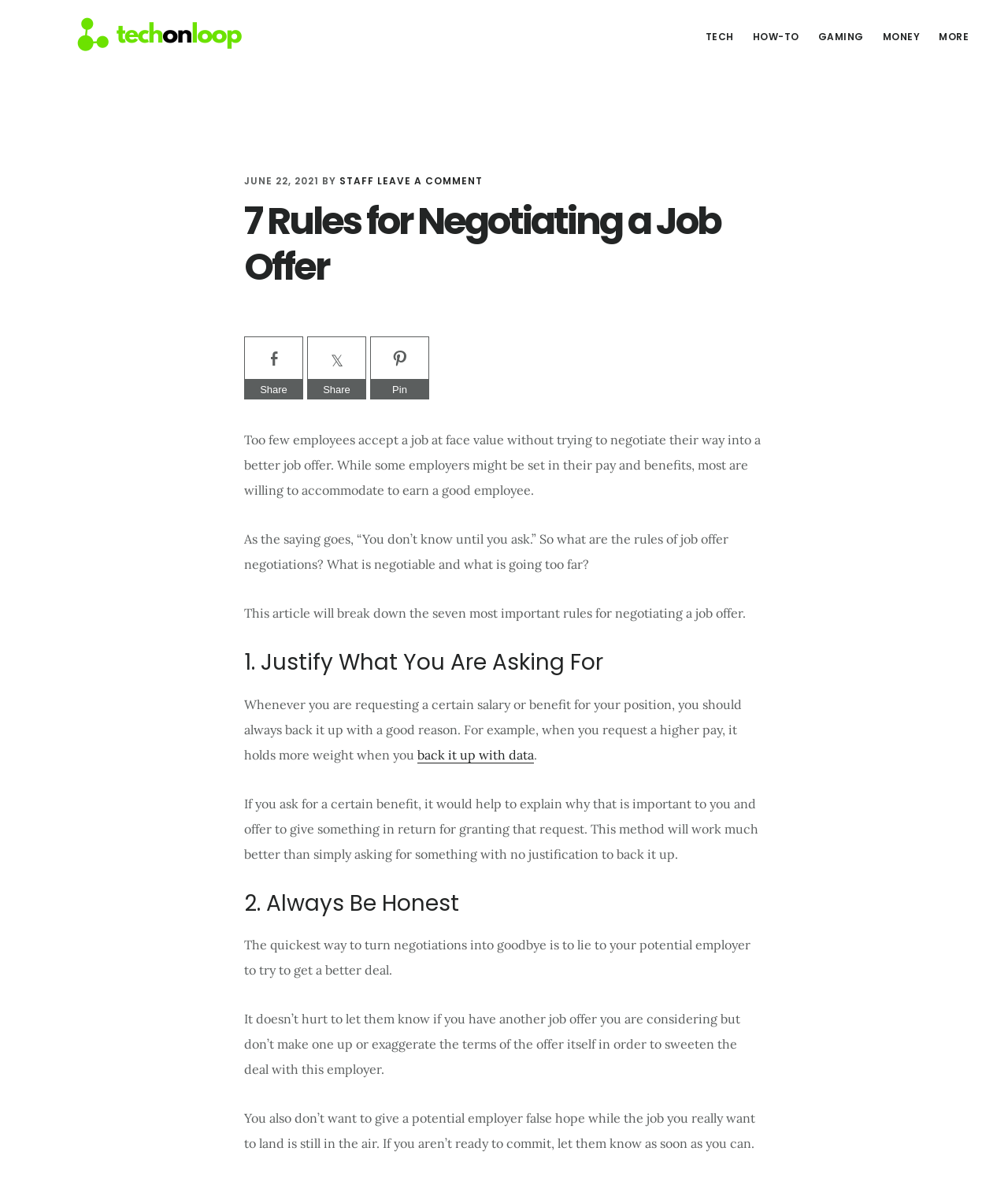Answer the question in one word or a short phrase:
What is the consequence of lying to a potential employer?

Goodbye